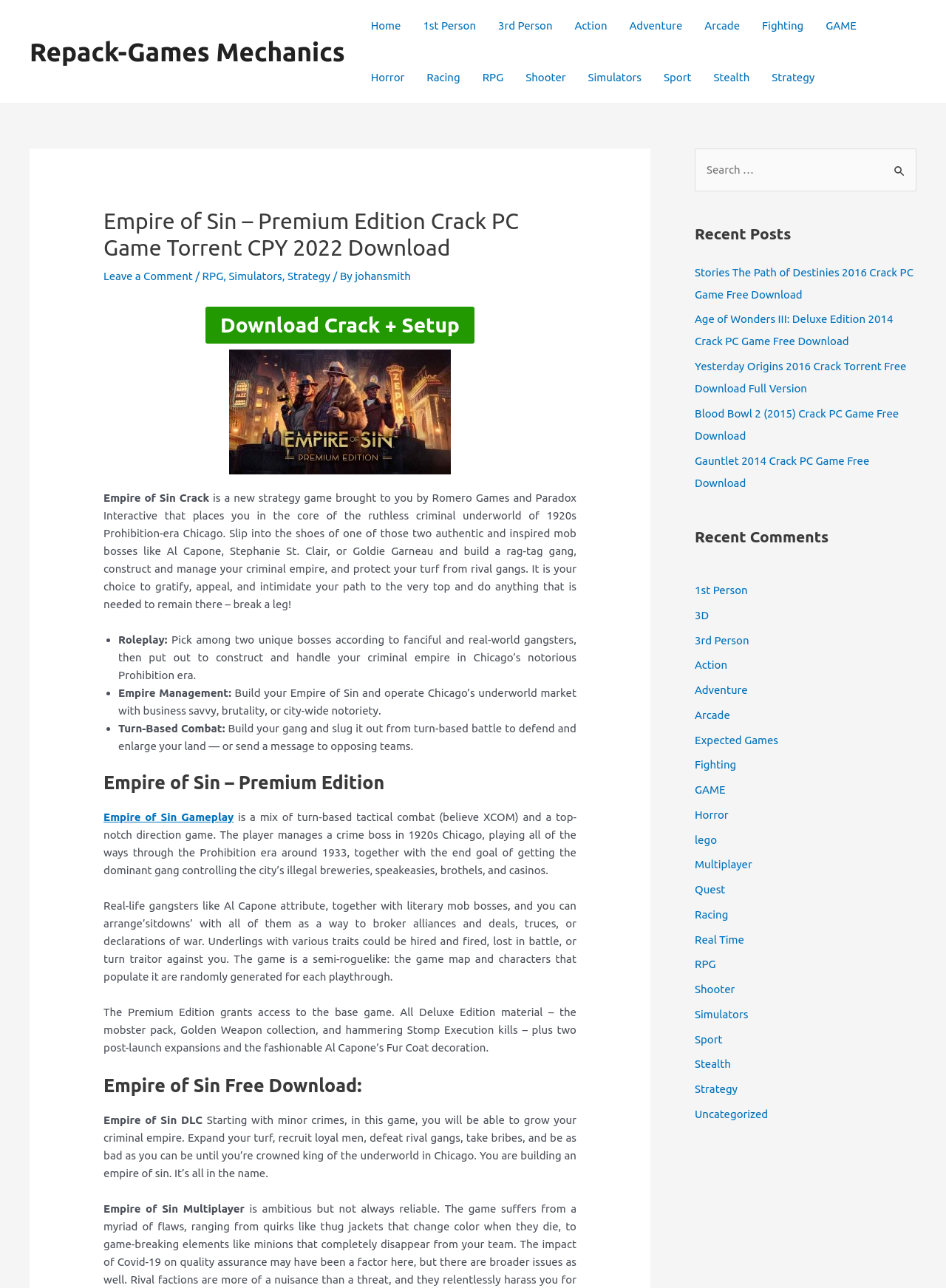What is the goal of the game?
Using the image as a reference, answer with just one word or a short phrase.

Build a criminal empire